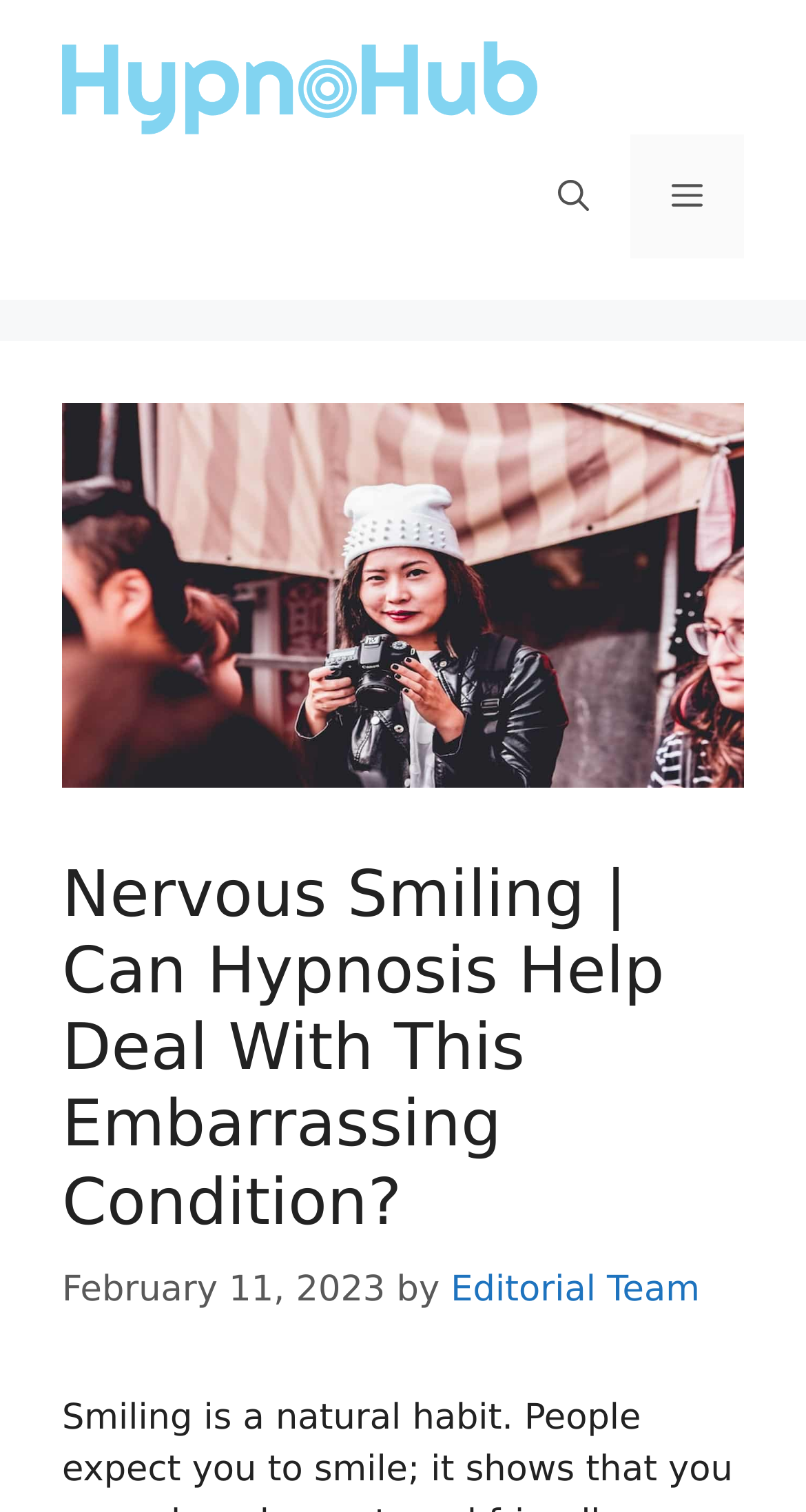Determine the bounding box for the UI element that matches this description: "Editorial Team".

[0.559, 0.84, 0.868, 0.867]